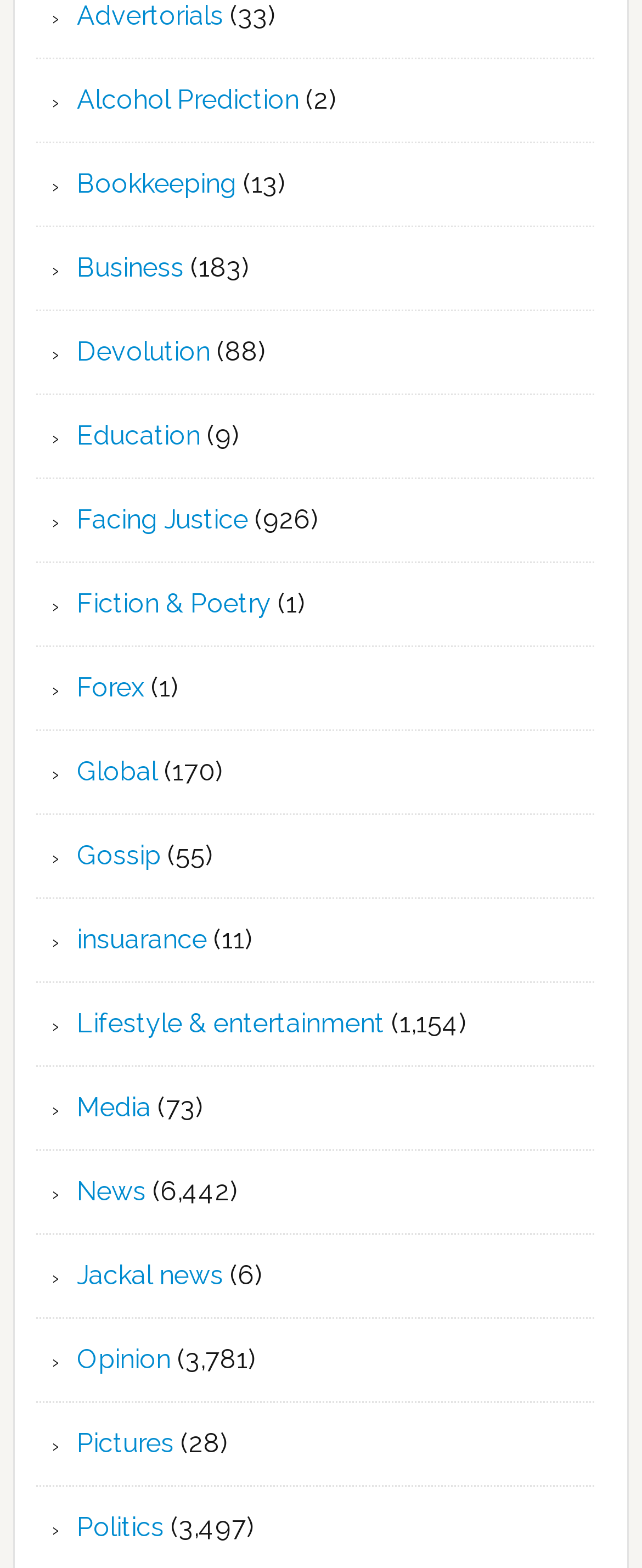Please identify the bounding box coordinates of the element that needs to be clicked to execute the following command: "Read articles about 'Lifestyle & entertainment'". Provide the bounding box using four float numbers between 0 and 1, formatted as [left, top, right, bottom].

[0.12, 0.642, 0.599, 0.662]